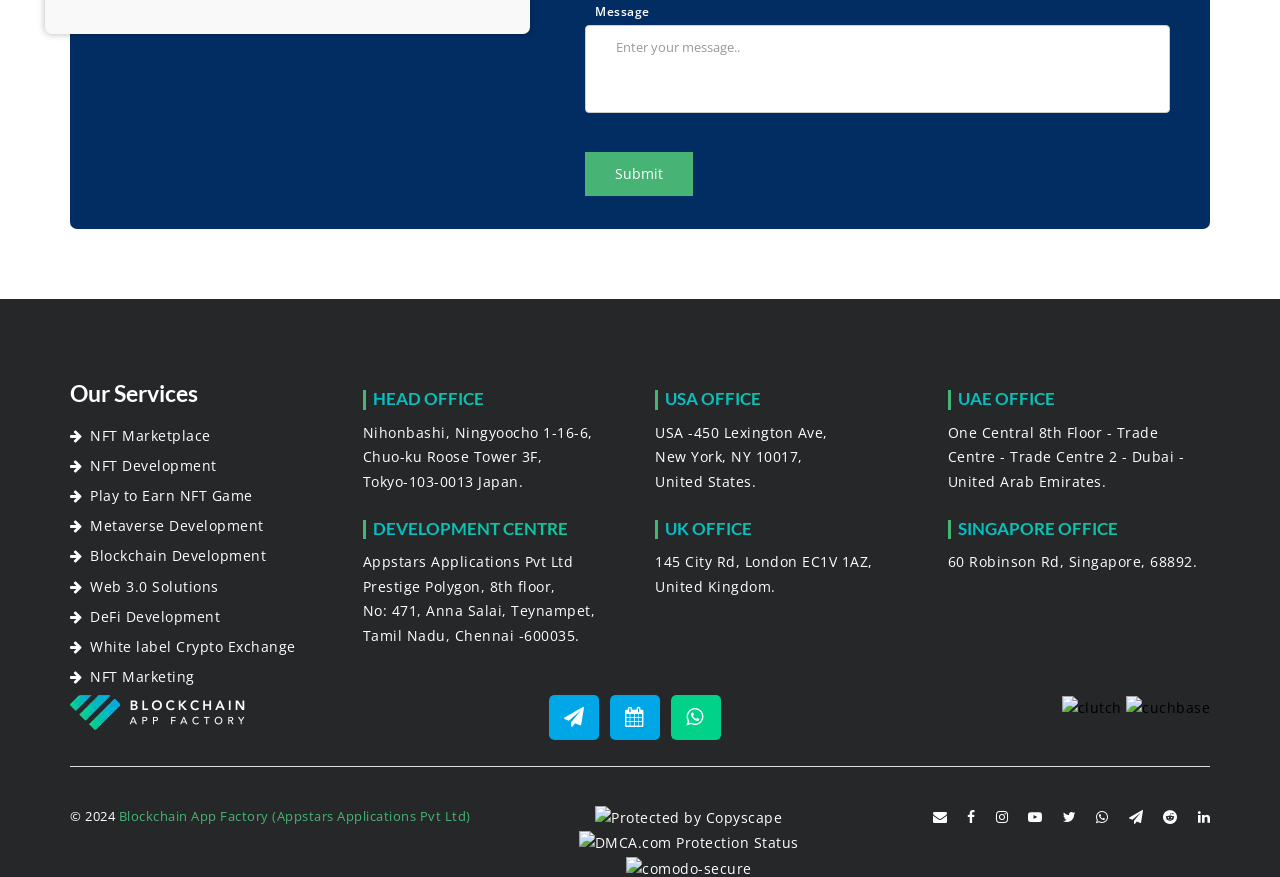Specify the bounding box coordinates of the region I need to click to perform the following instruction: "Visit NFT Marketplace". The coordinates must be four float numbers in the range of 0 to 1, i.e., [left, top, right, bottom].

[0.055, 0.484, 0.26, 0.511]